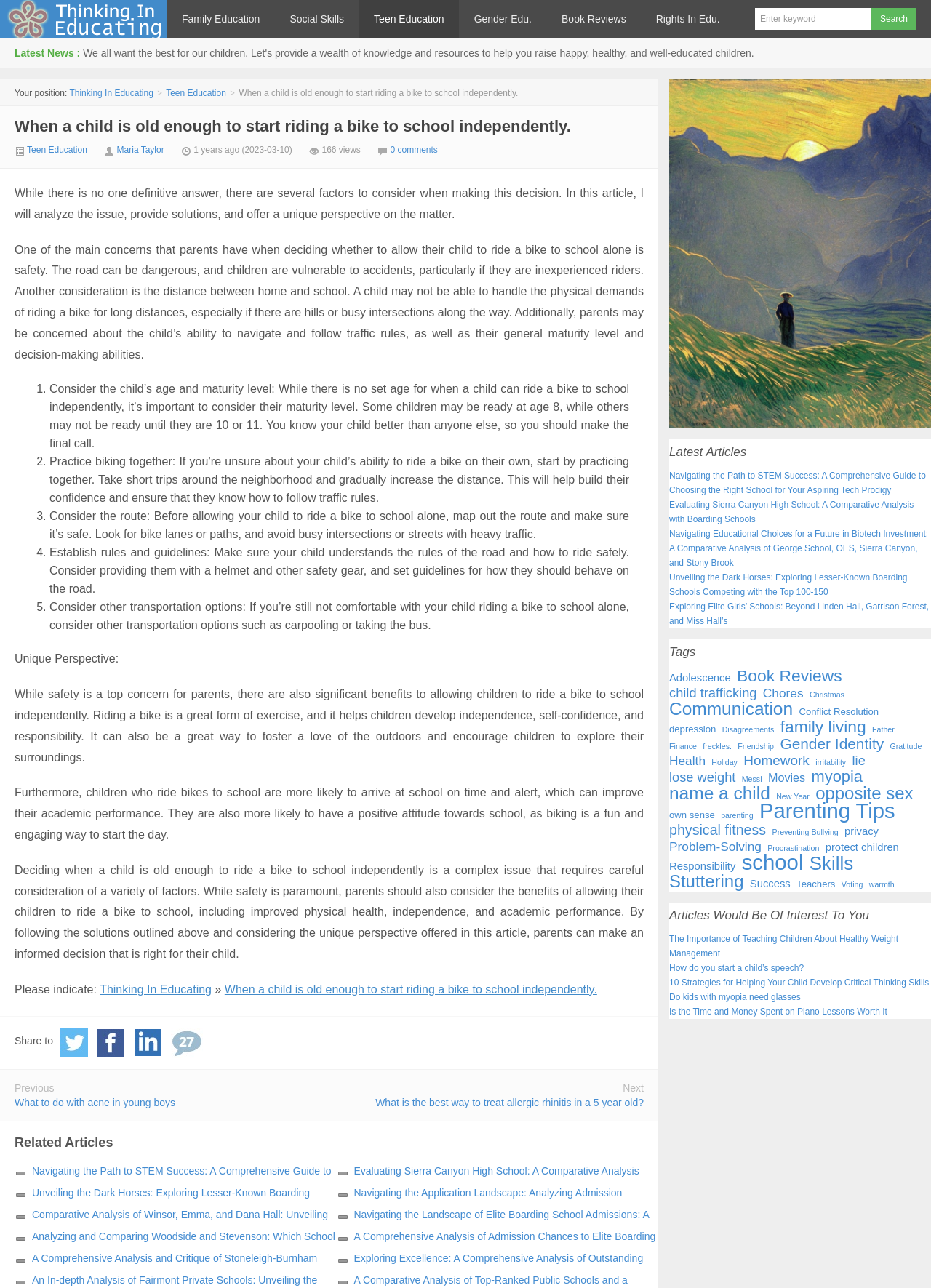How can parents help their child prepare to ride a bike to school?
Answer the question in a detailed and comprehensive manner.

The article recommends that parents practice biking with their child to help them build confidence and ensure they know how to follow traffic rules, and also to consider other transportation options if they are still not comfortable with their child riding a bike to school alone.